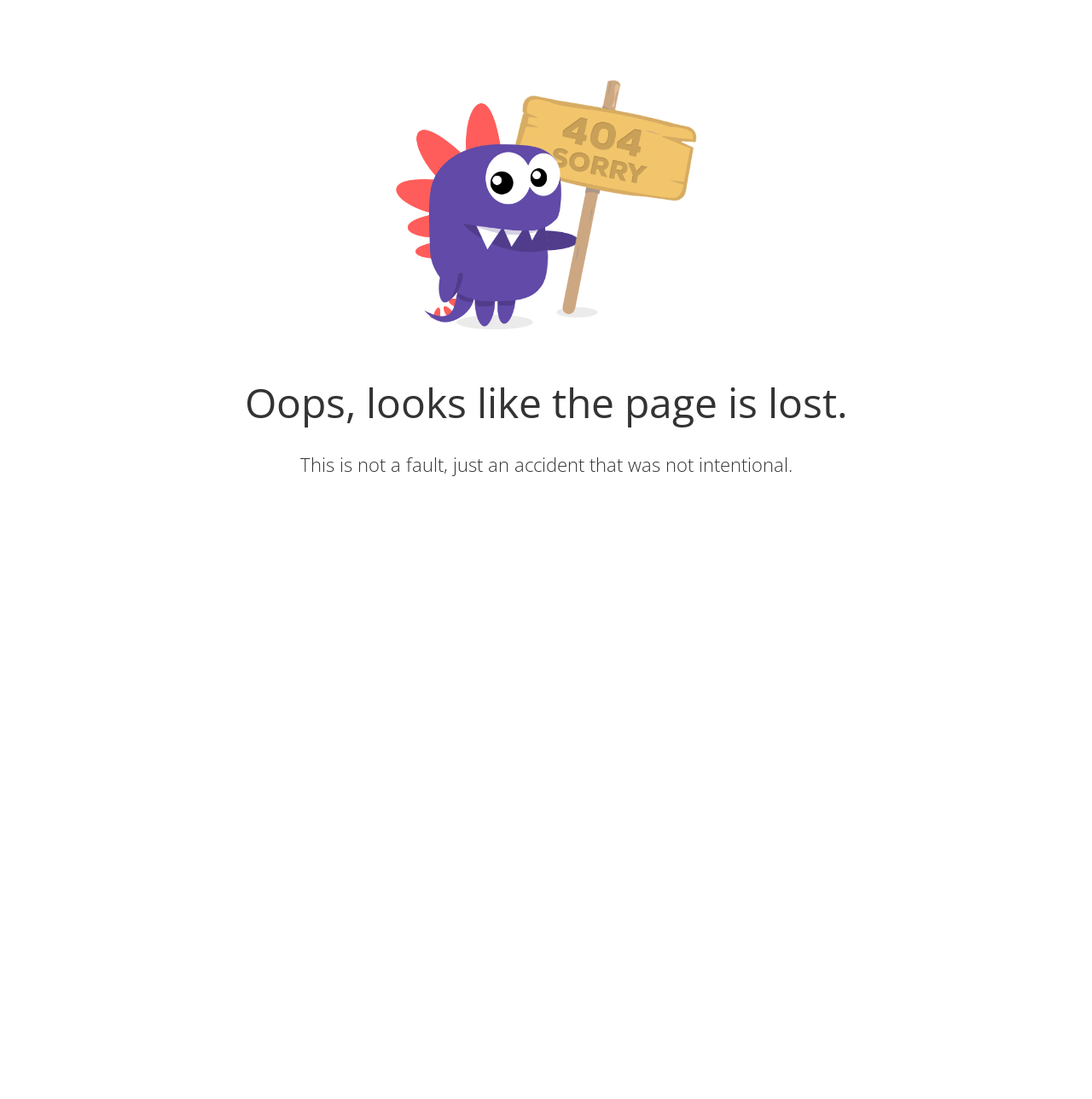Locate the primary headline on the webpage and provide its text.

Oops, looks like the page is lost.